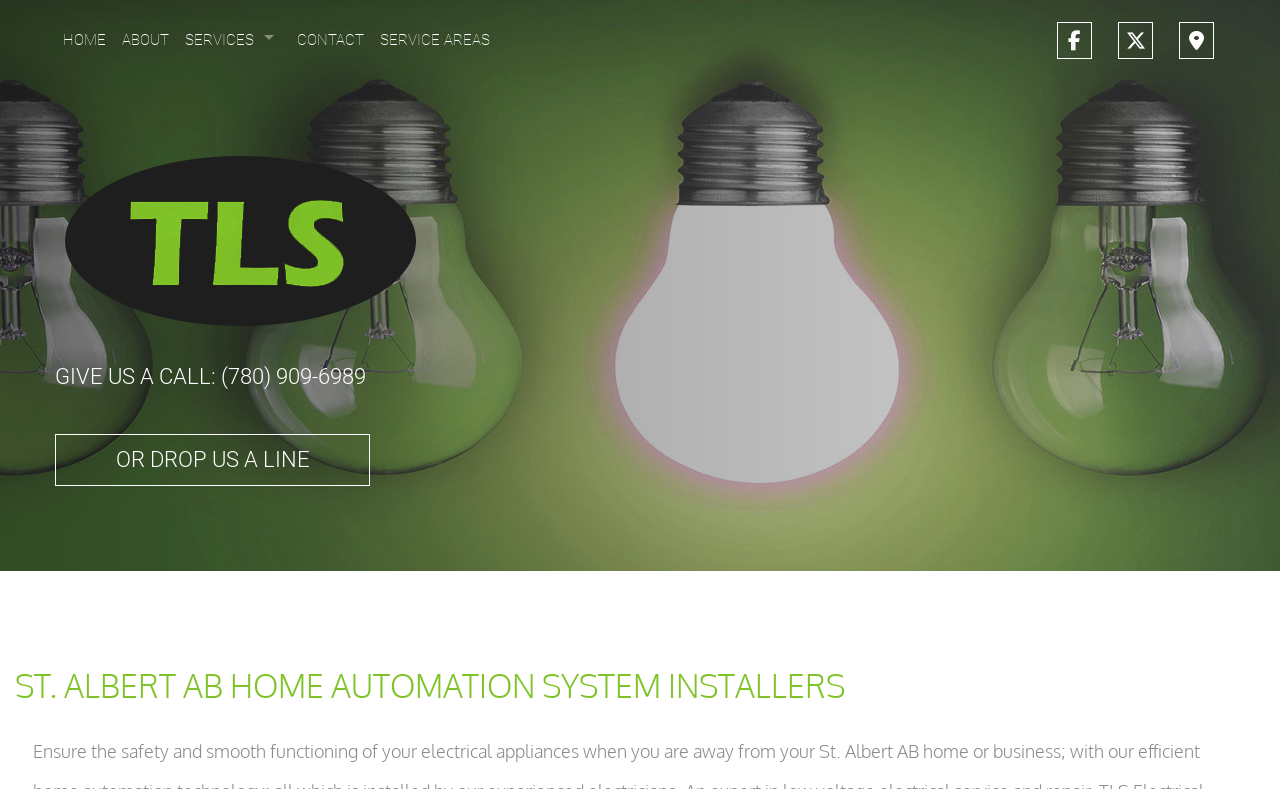Kindly determine the bounding box coordinates for the clickable area to achieve the given instruction: "Click on the SERVICES link".

[0.138, 0.019, 0.226, 0.082]